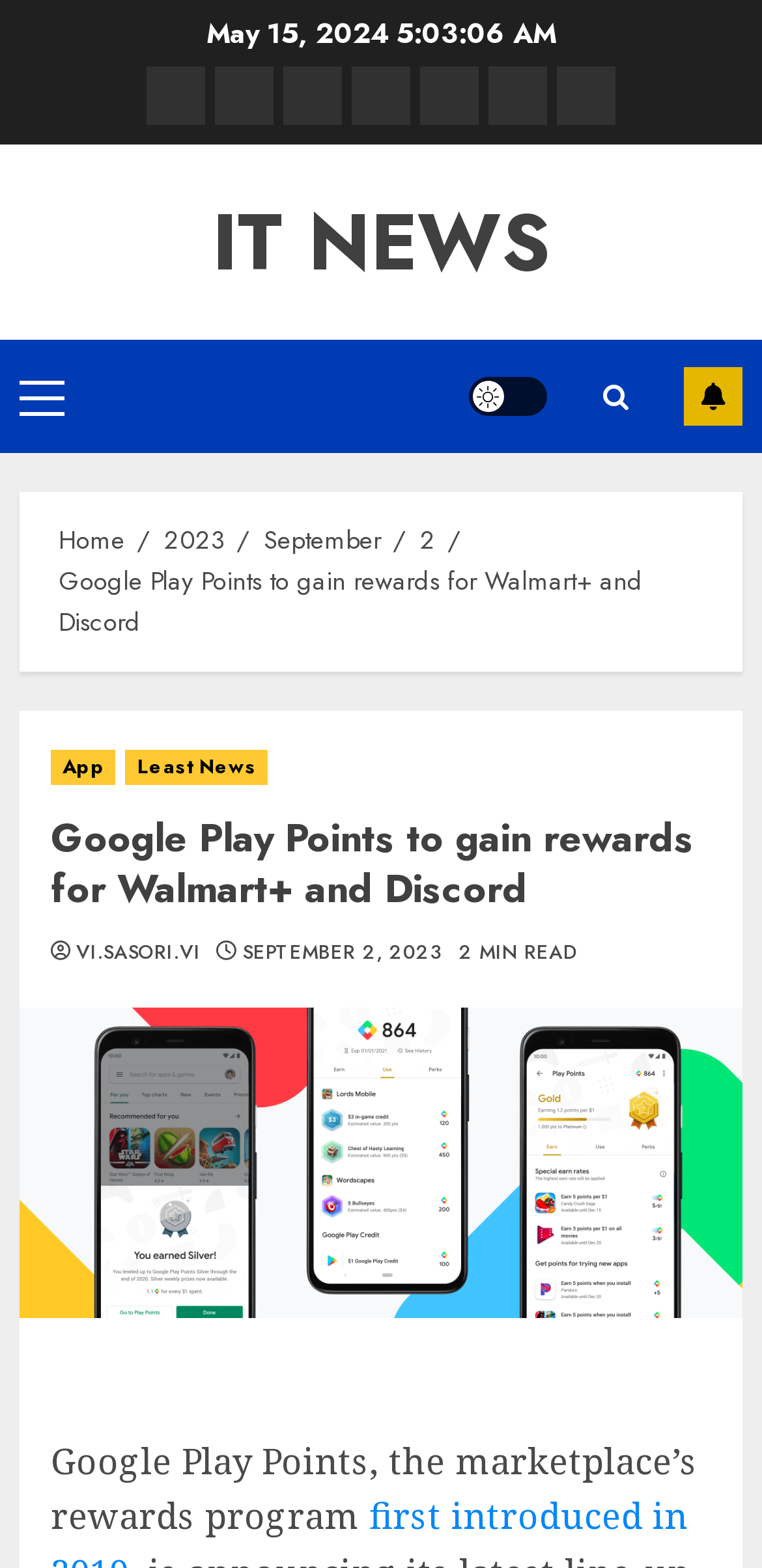Answer the following query concisely with a single word or phrase:
How many categories are in the primary menu?

7